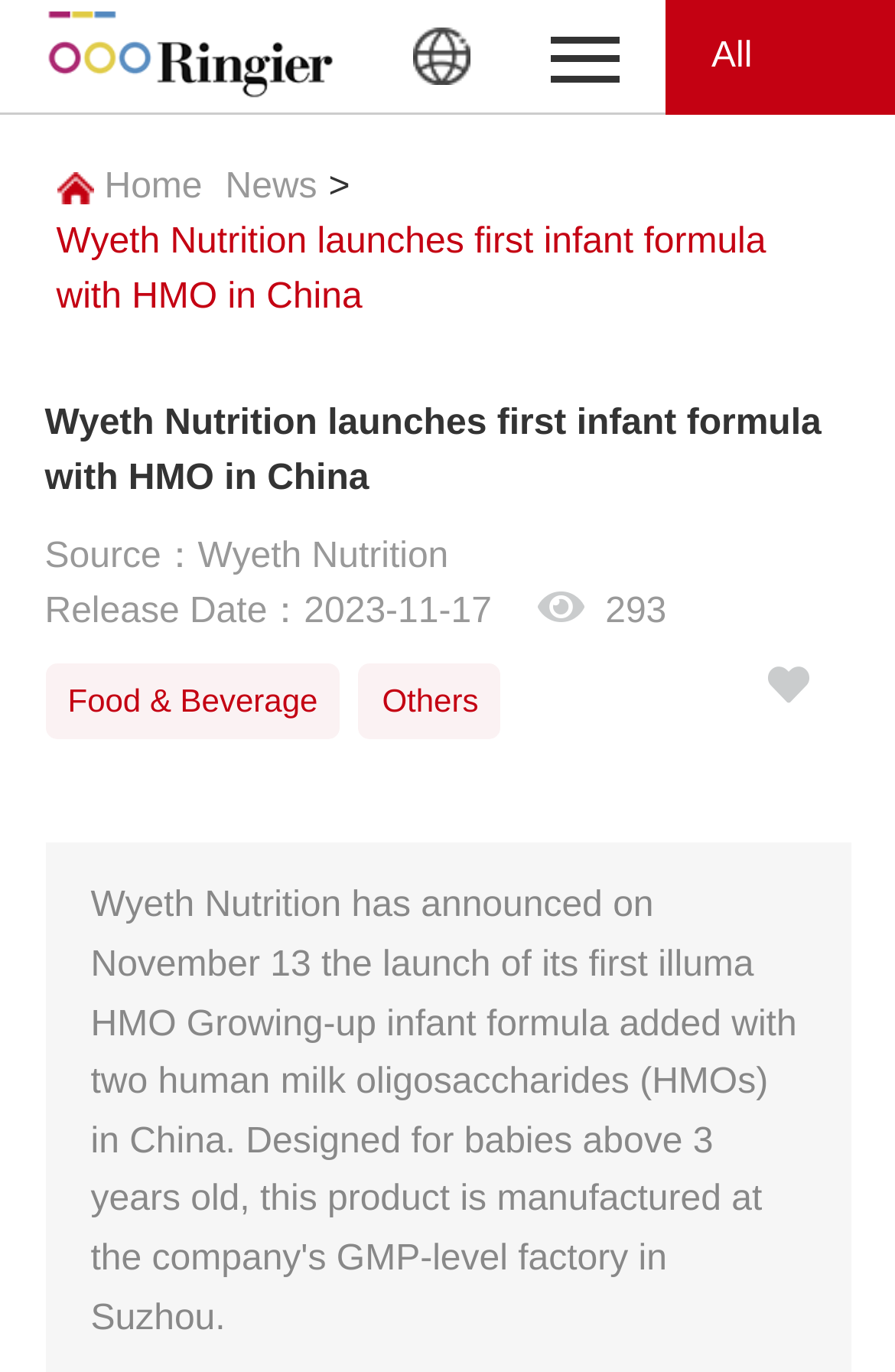Please provide the main heading of the webpage content.

Wyeth Nutrition launches first infant formula with HMO in China